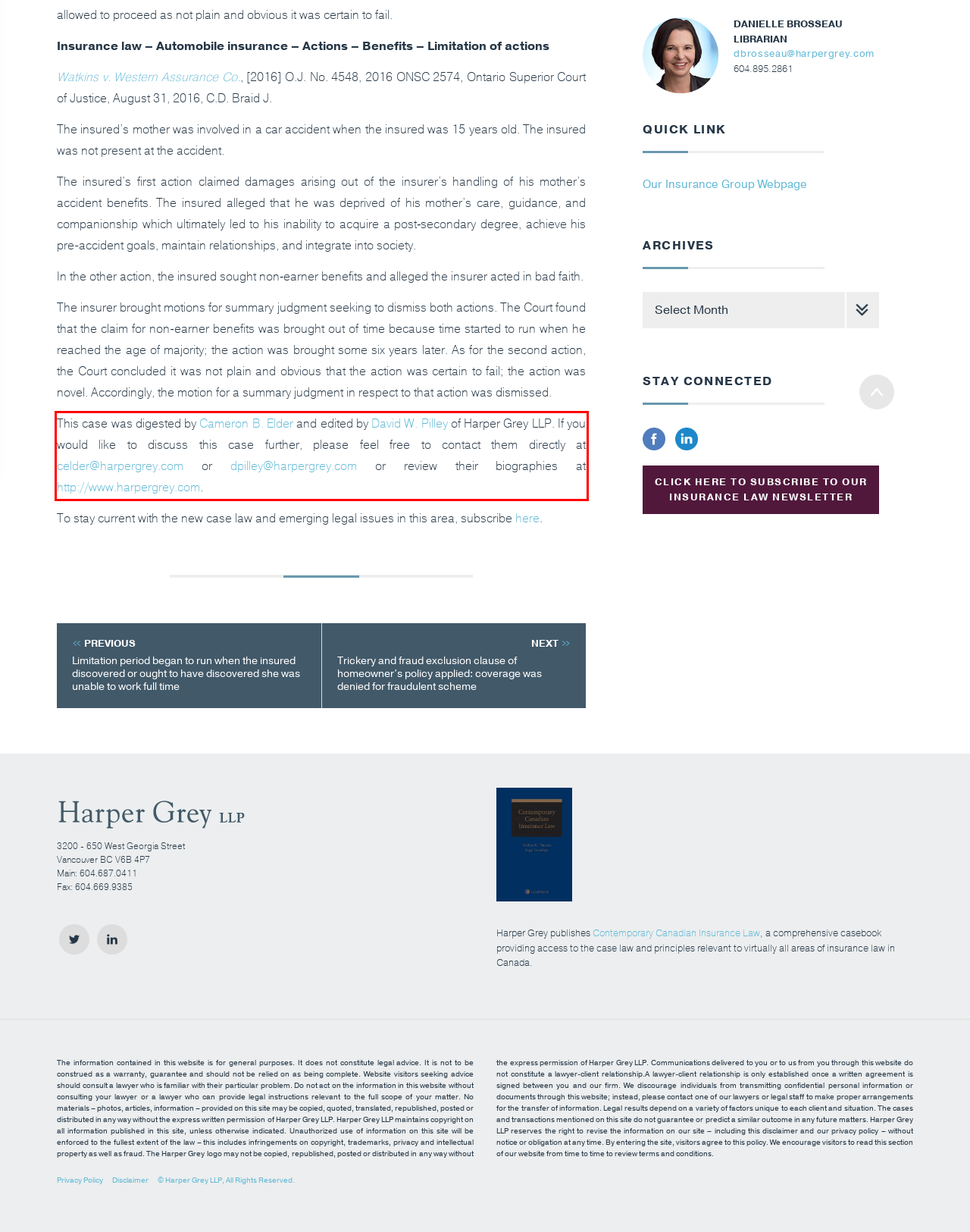Using the provided screenshot, read and generate the text content within the red-bordered area.

This case was digested by Cameron B. Elder and edited by David W. Pilley of Harper Grey LLP. If you would like to discuss this case further, please feel free to contact them directly at celder@harpergrey.com or dpilley@harpergrey.com or review their biographies at http://www.harpergrey.com.